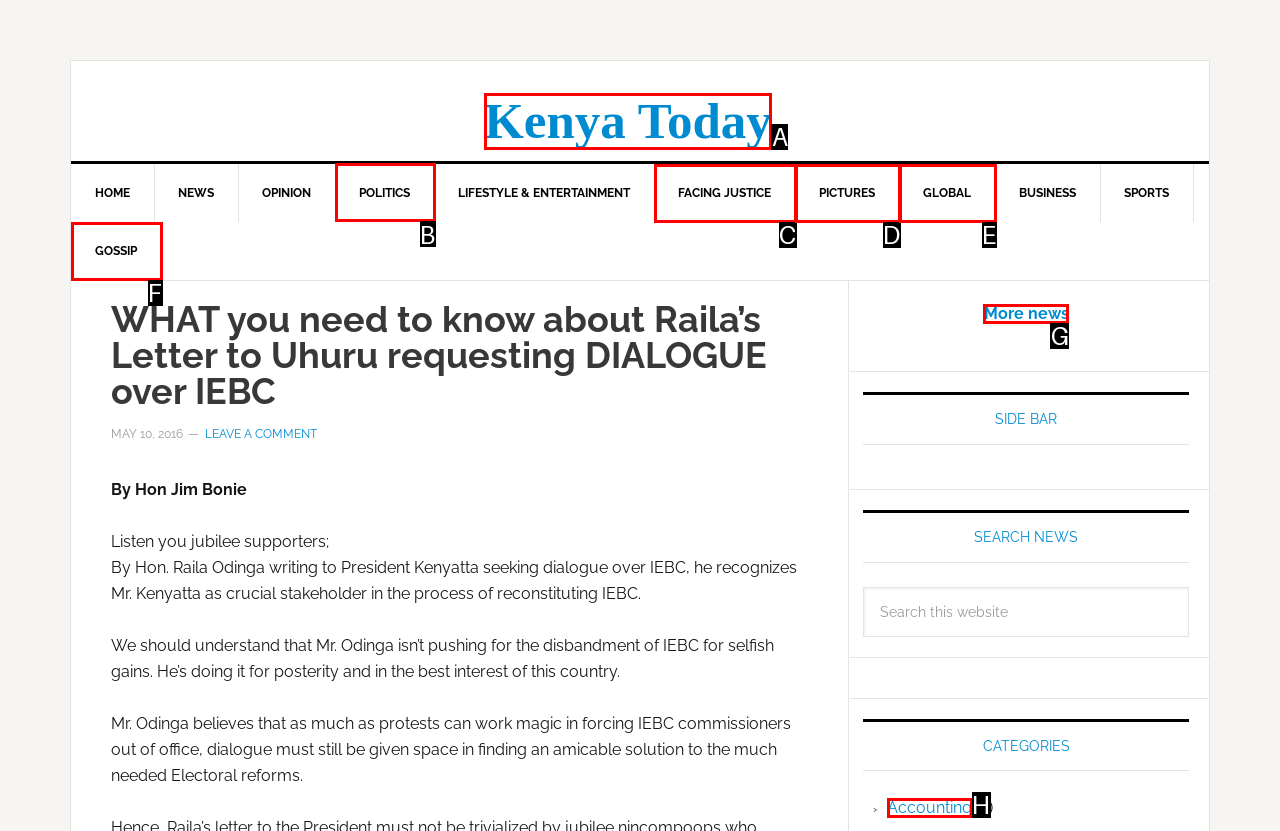From the given choices, which option should you click to complete this task: Click on the 'POLITICS' link? Answer with the letter of the correct option.

B